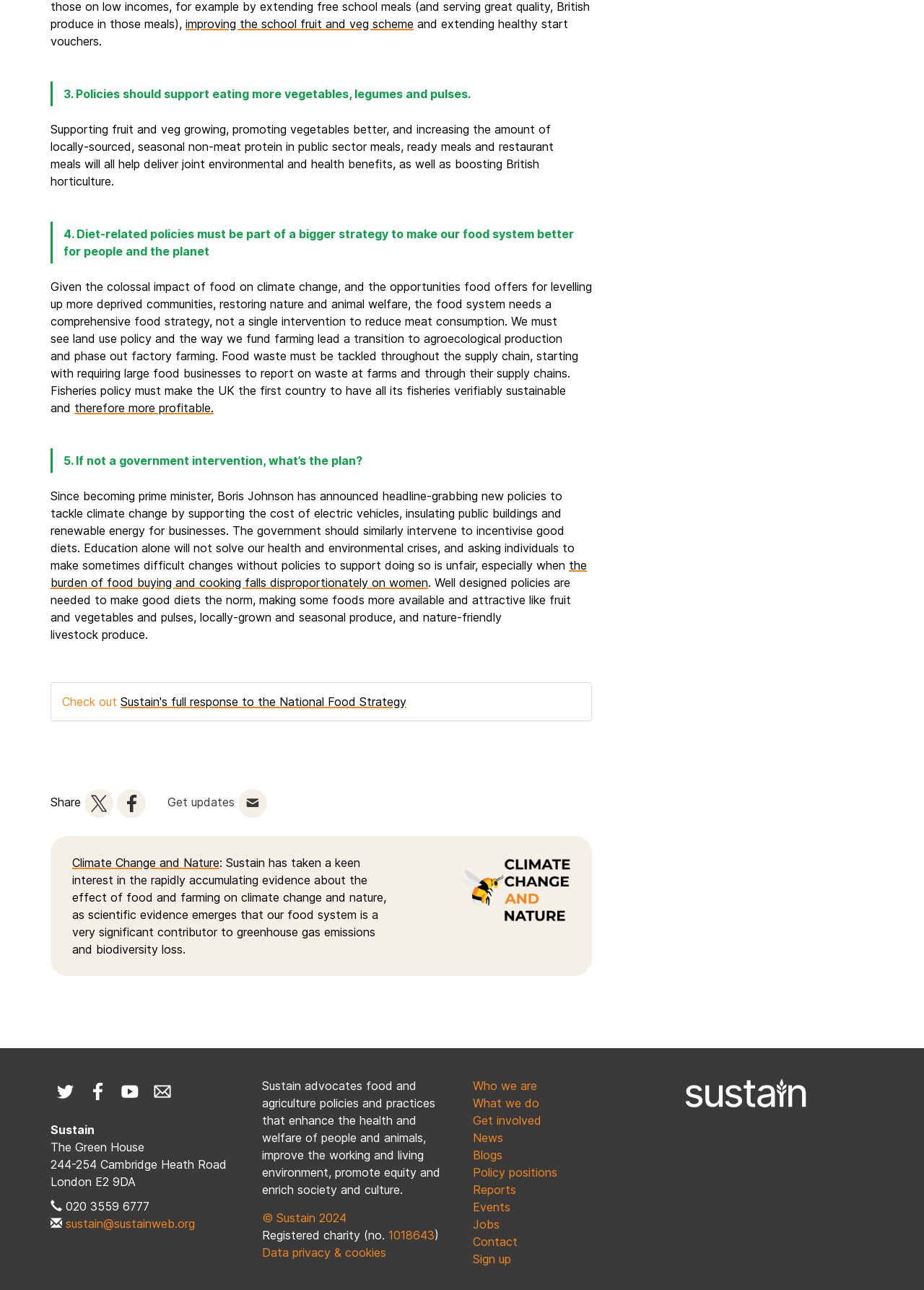Using the elements shown in the image, answer the question comprehensively: What is the name of the organization behind this webpage?

The webpage appears to be owned by an organization called Sustain, which advocates for food and agriculture policies and practices that enhance the health and welfare of people and animals, improve the working and living environment, promote equity and enrich society and culture.